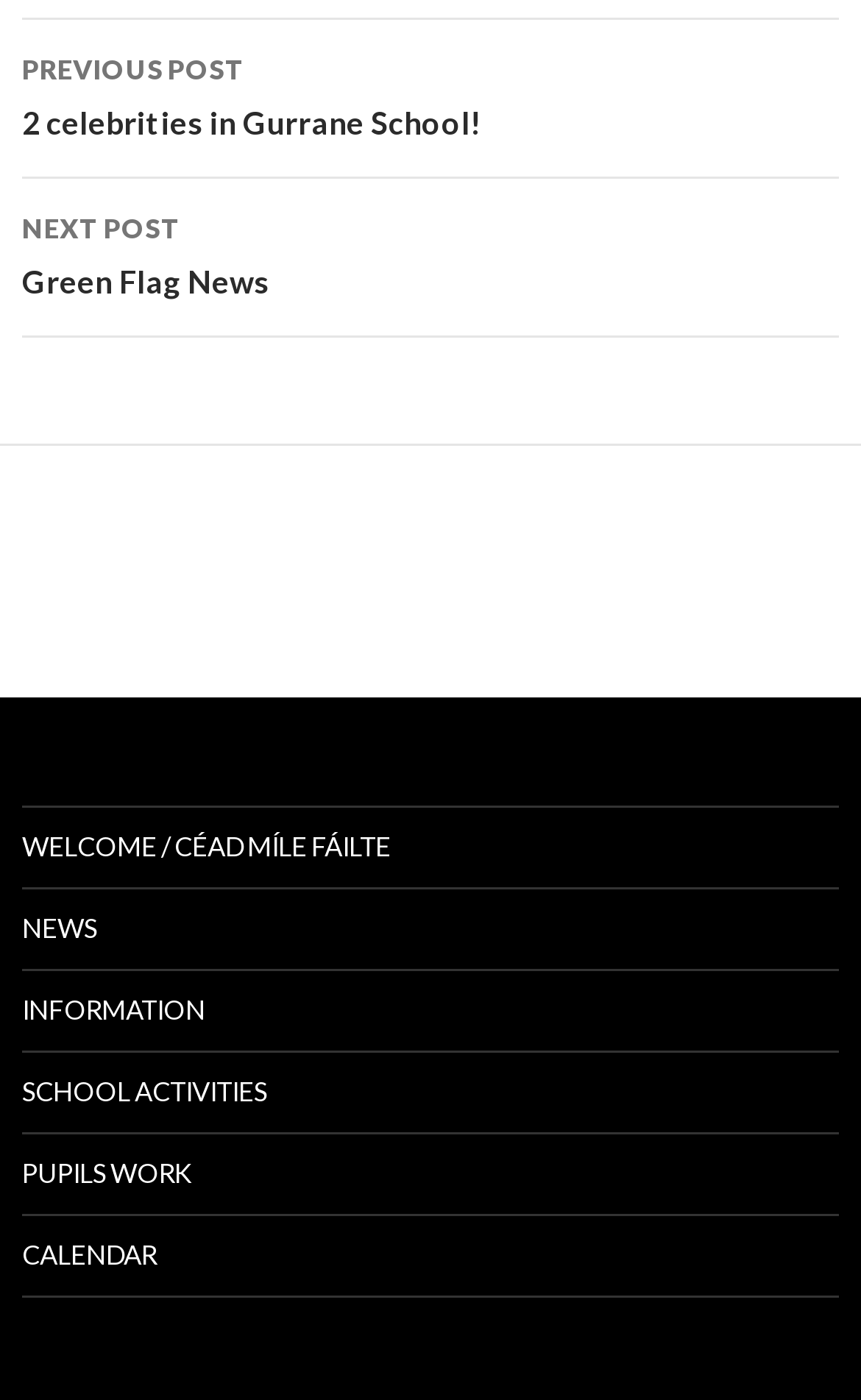Find the bounding box coordinates for the element that must be clicked to complete the instruction: "go to next post". The coordinates should be four float numbers between 0 and 1, indicated as [left, top, right, bottom].

[0.026, 0.128, 0.974, 0.241]